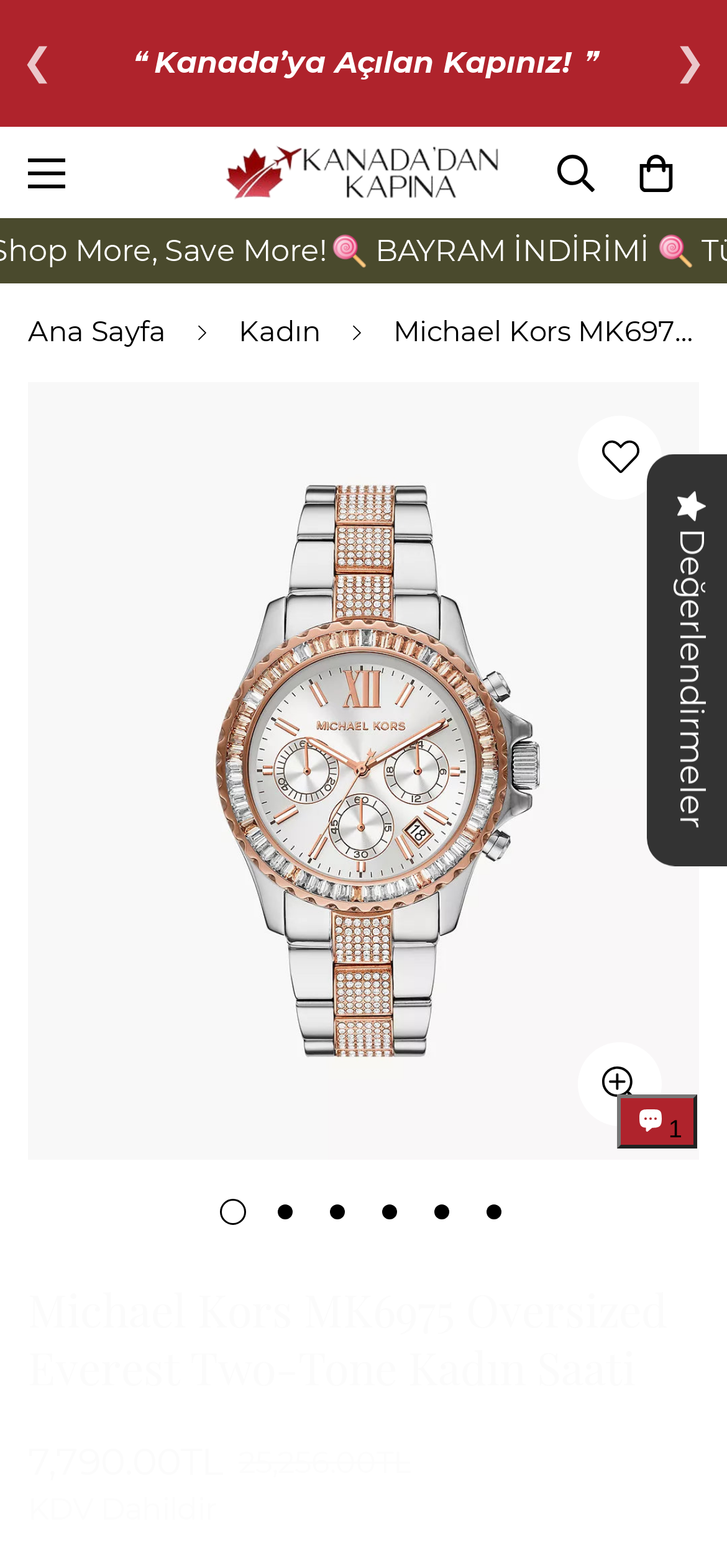Indicate the bounding box coordinates of the element that must be clicked to execute the instruction: "Open chat window". The coordinates should be given as four float numbers between 0 and 1, i.e., [left, top, right, bottom].

[0.848, 0.698, 0.959, 0.732]